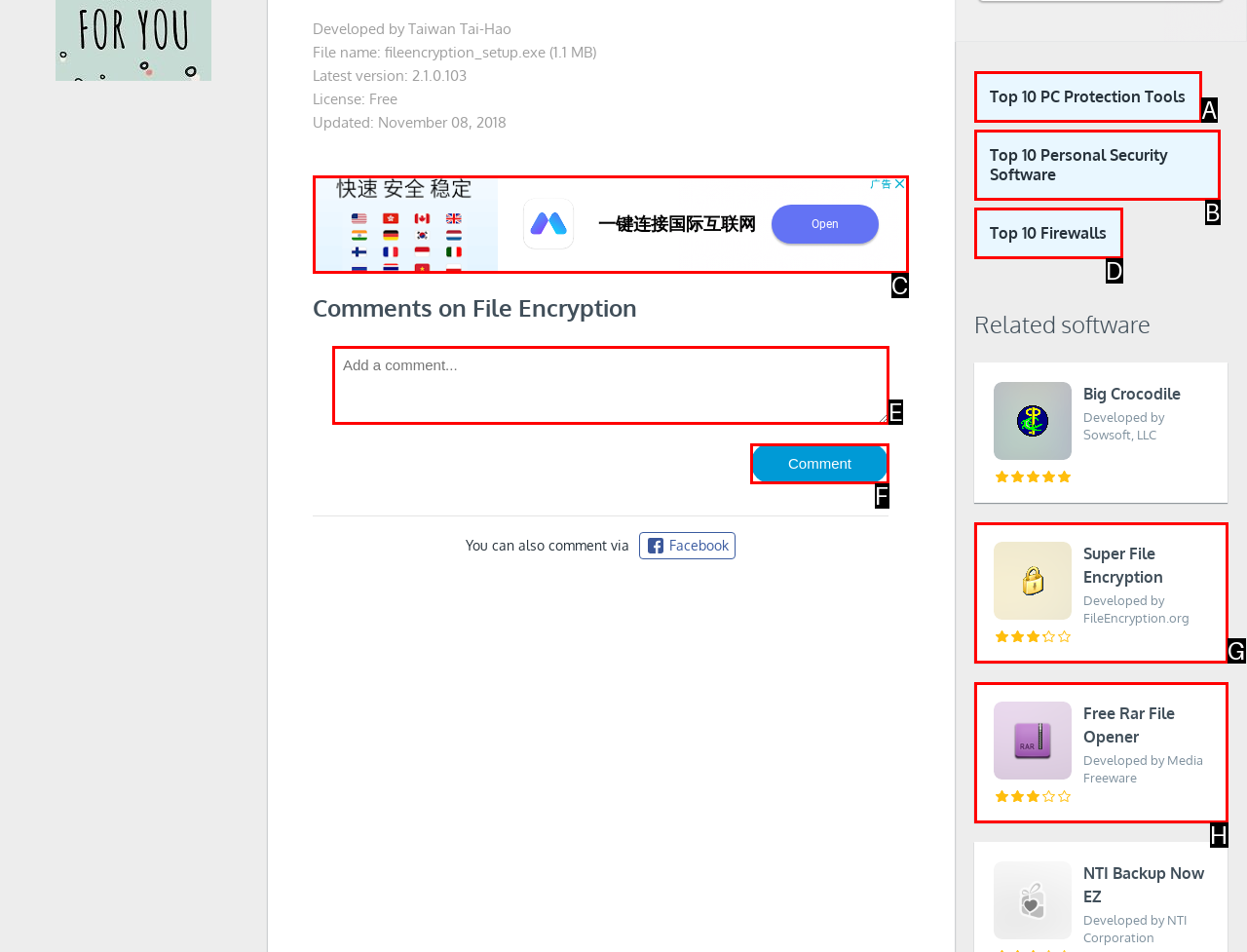Based on the description: Top 10 Personal Security Software, find the HTML element that matches it. Provide your answer as the letter of the chosen option.

B